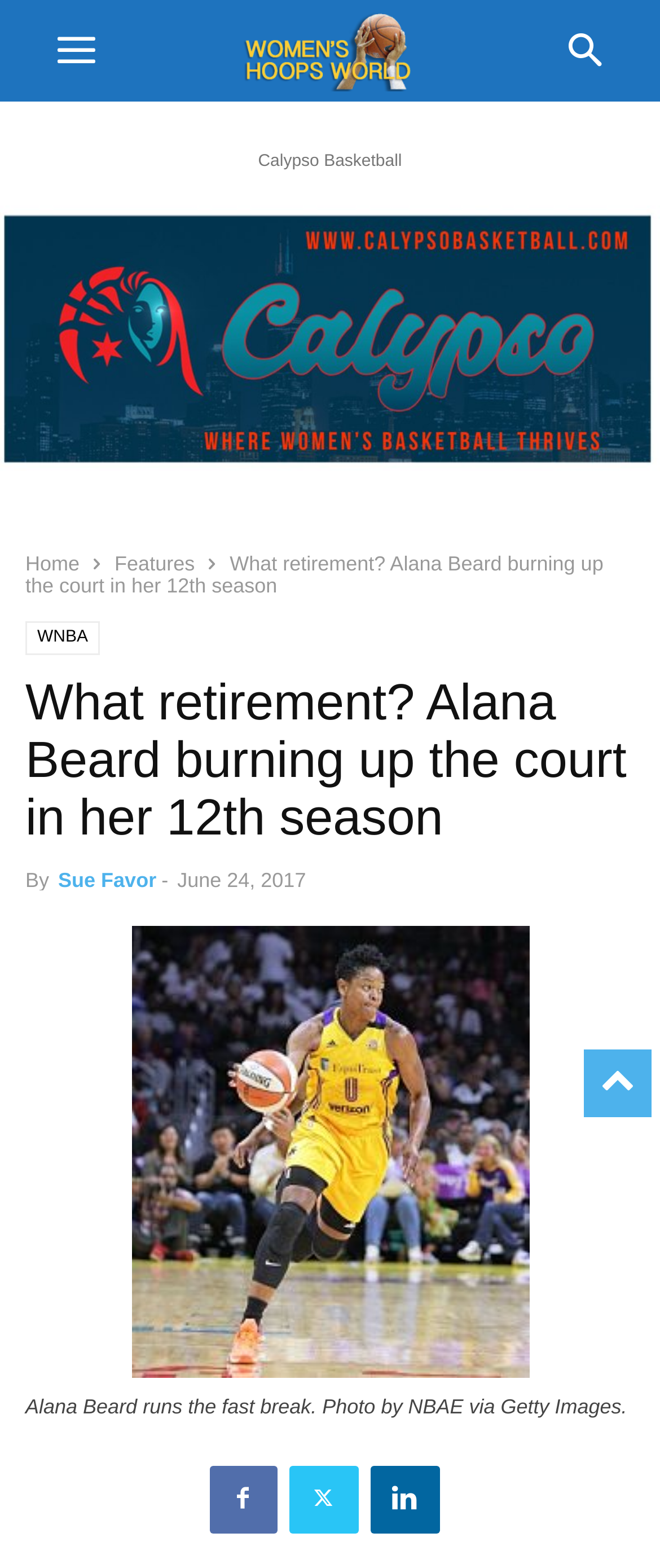Answer with a single word or phrase: 
What is the name of the website?

Women's Hoops World